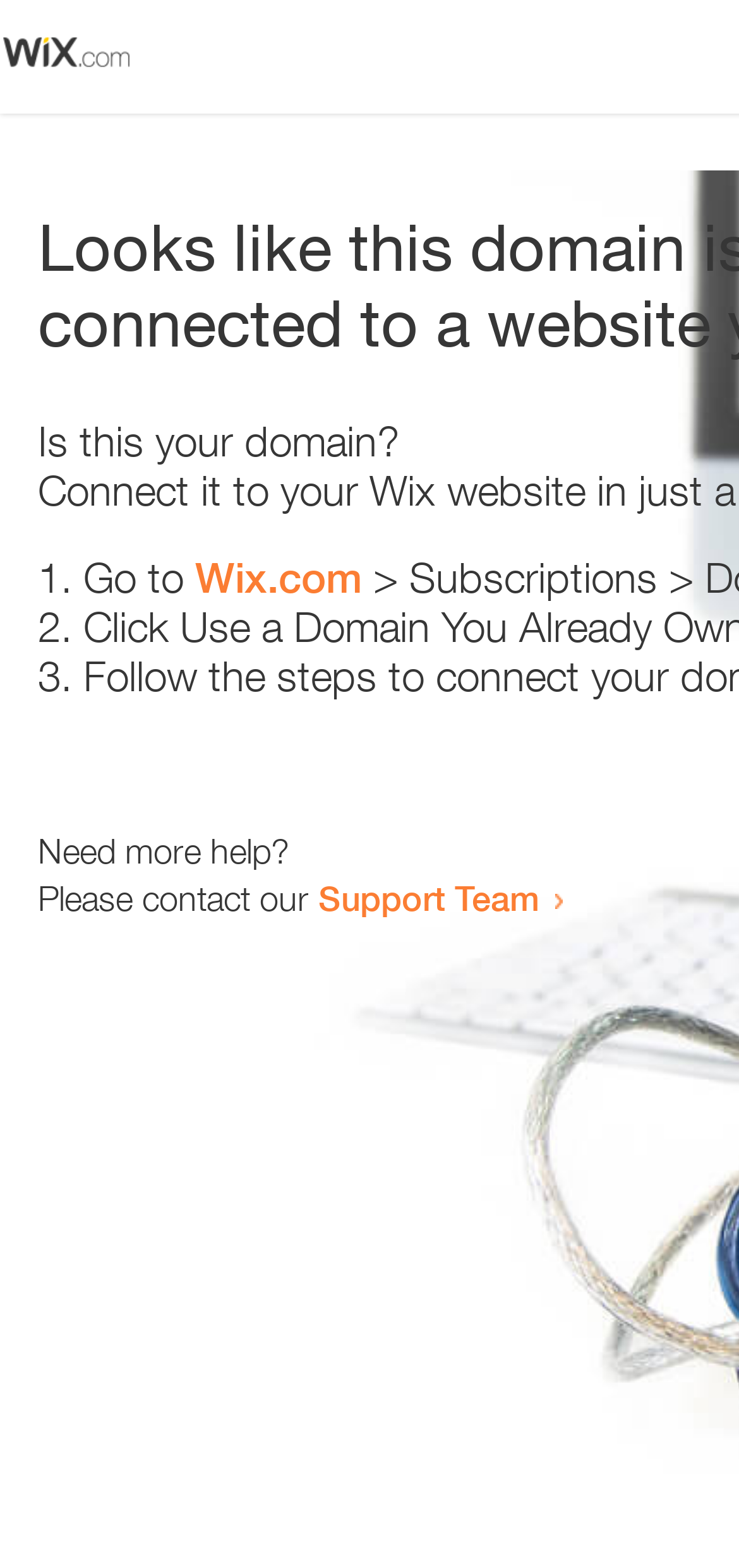How many list markers are there?
Using the visual information, answer the question in a single word or phrase.

3